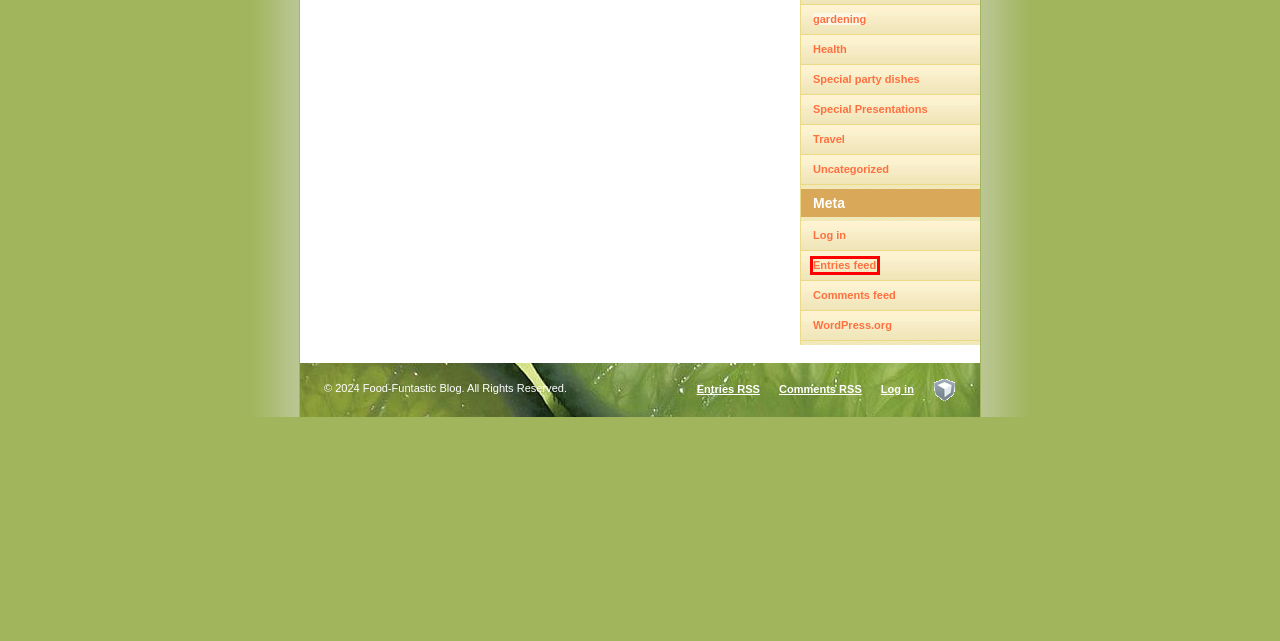Inspect the provided webpage screenshot, concentrating on the element within the red bounding box. Select the description that best represents the new webpage after you click the highlighted element. Here are the candidates:
A. » Apple rose dessertFood-Funtastic  Blog
B. » UncategorizedFood-Funtastic  Blog
C. » 2015 » SeptemberFood-Funtastic  Blog
D. » Special PresentationsFood-Funtastic  Blog
E. Blog Tool, Publishing Platform, and CMS – WordPress.org
F. Food-Funtastic  Blog
G. » Special party dishesFood-Funtastic  Blog
H. Comments for Food-Funtastic  Blog

F